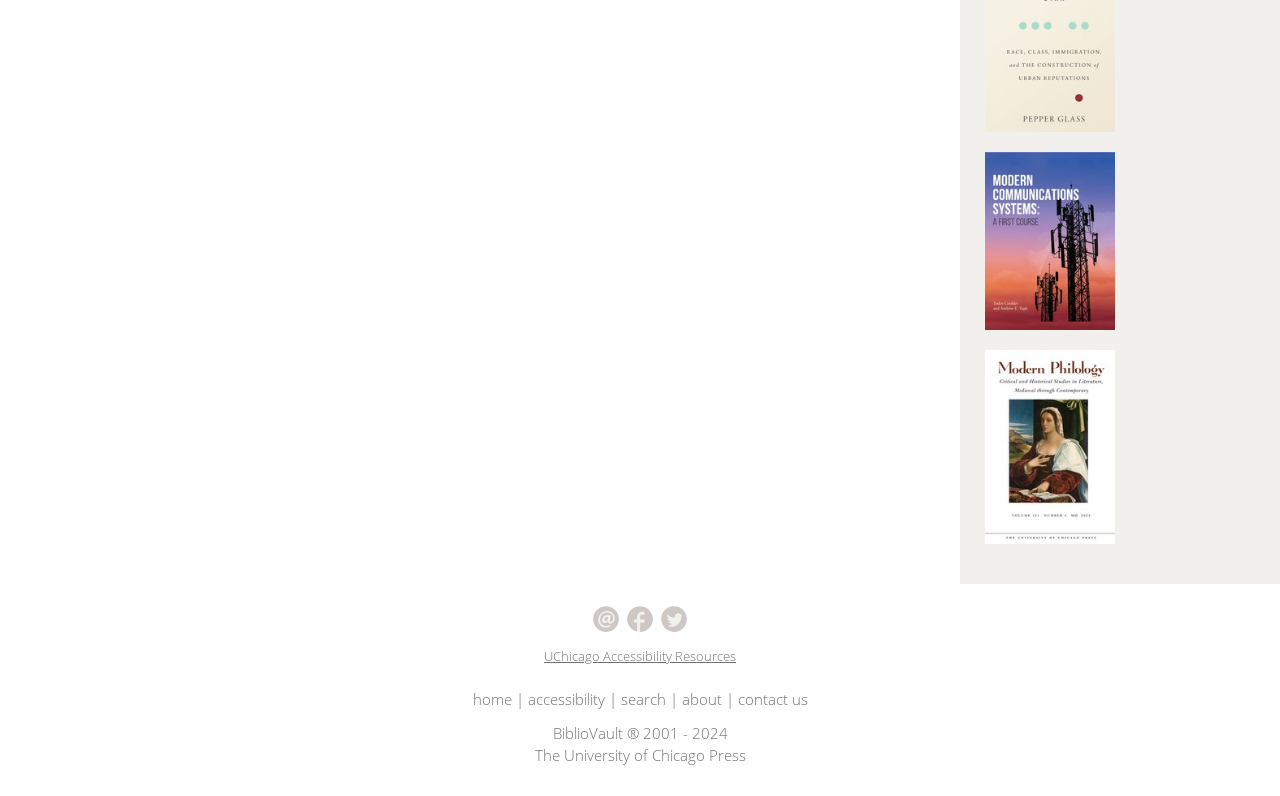Review the image closely and give a comprehensive answer to the question: What is the copyright year range?

The StaticText element with the text 'BiblioVault ® 2001 - 2024' suggests that the copyright year range is from 2001 to 2024.